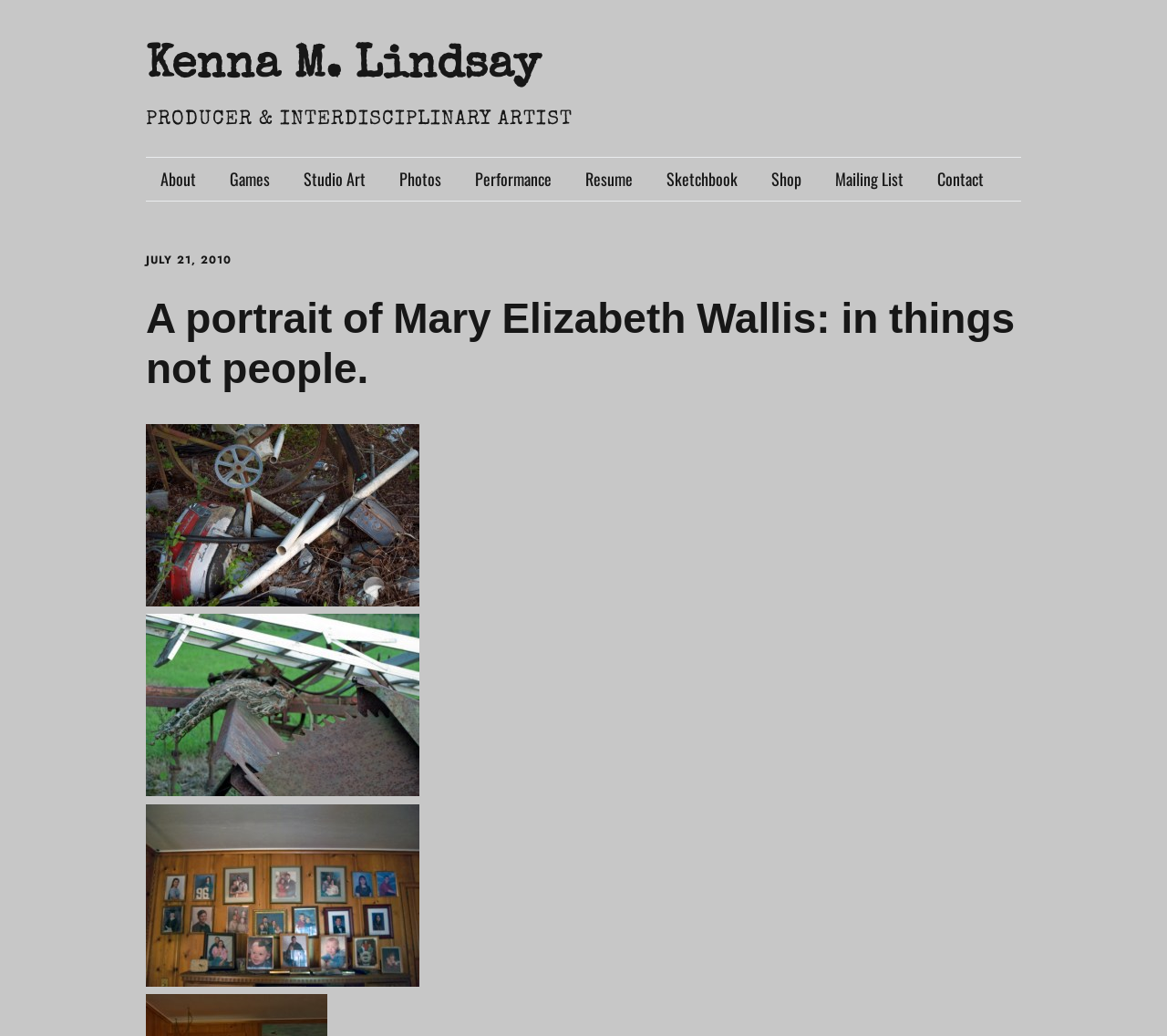How many links are present in the navigation menu?
Examine the image and give a concise answer in one word or a short phrase.

11